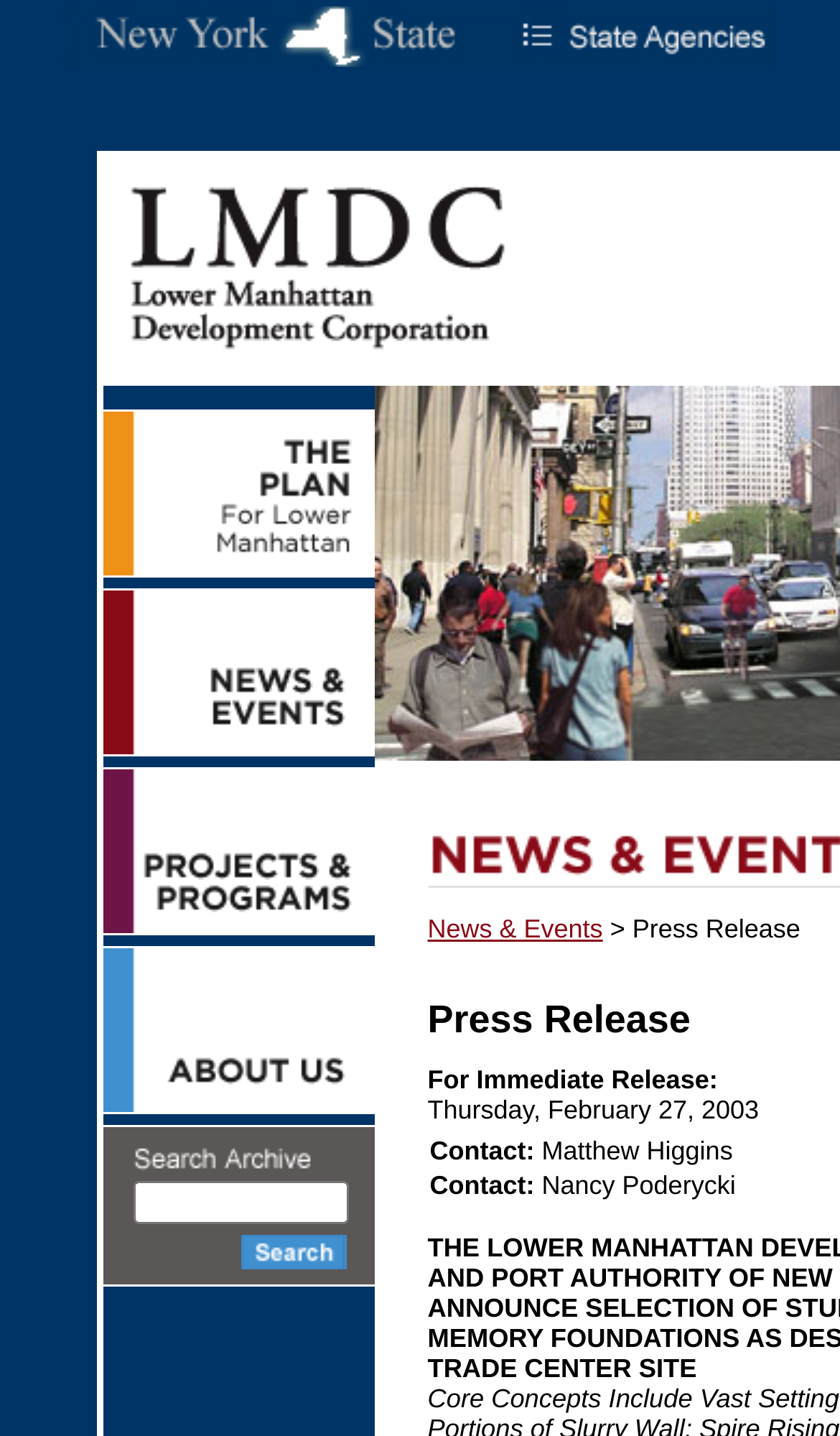Select the bounding box coordinates of the element I need to click to carry out the following instruction: "Click the Go button".

[0.286, 0.864, 0.412, 0.89]